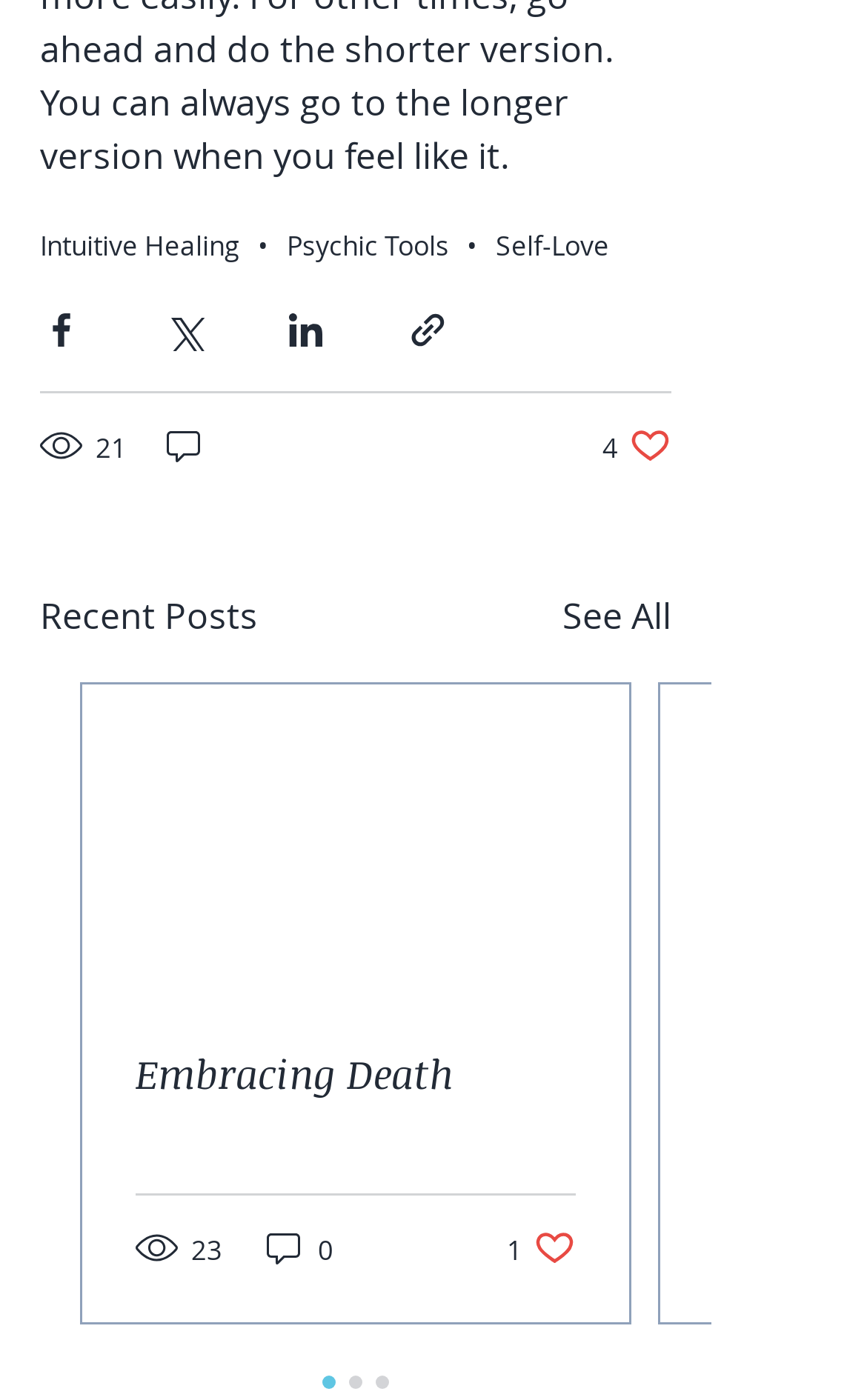Please provide a short answer using a single word or phrase for the question:
How many likes does the first post have?

4